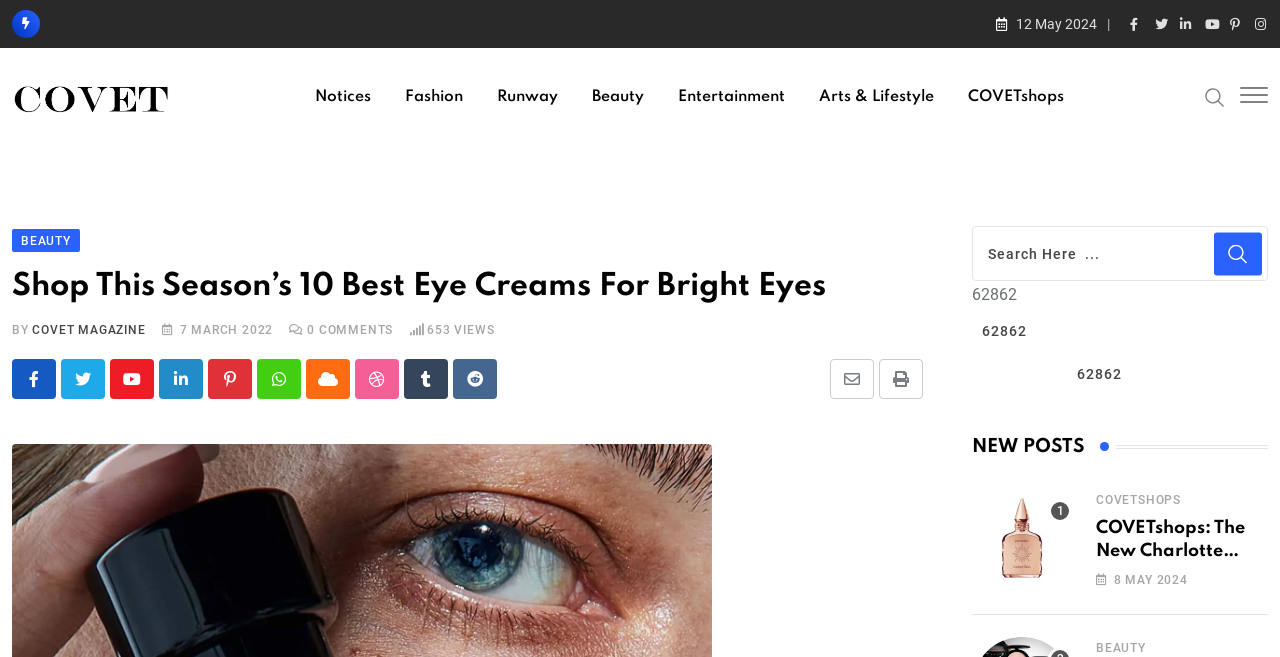Identify the bounding box coordinates for the UI element described by the following text: "name="s" placeholder="Search Here ..."". Provide the coordinates as four float numbers between 0 and 1, in the format [left, top, right, bottom].

[0.764, 0.353, 0.986, 0.419]